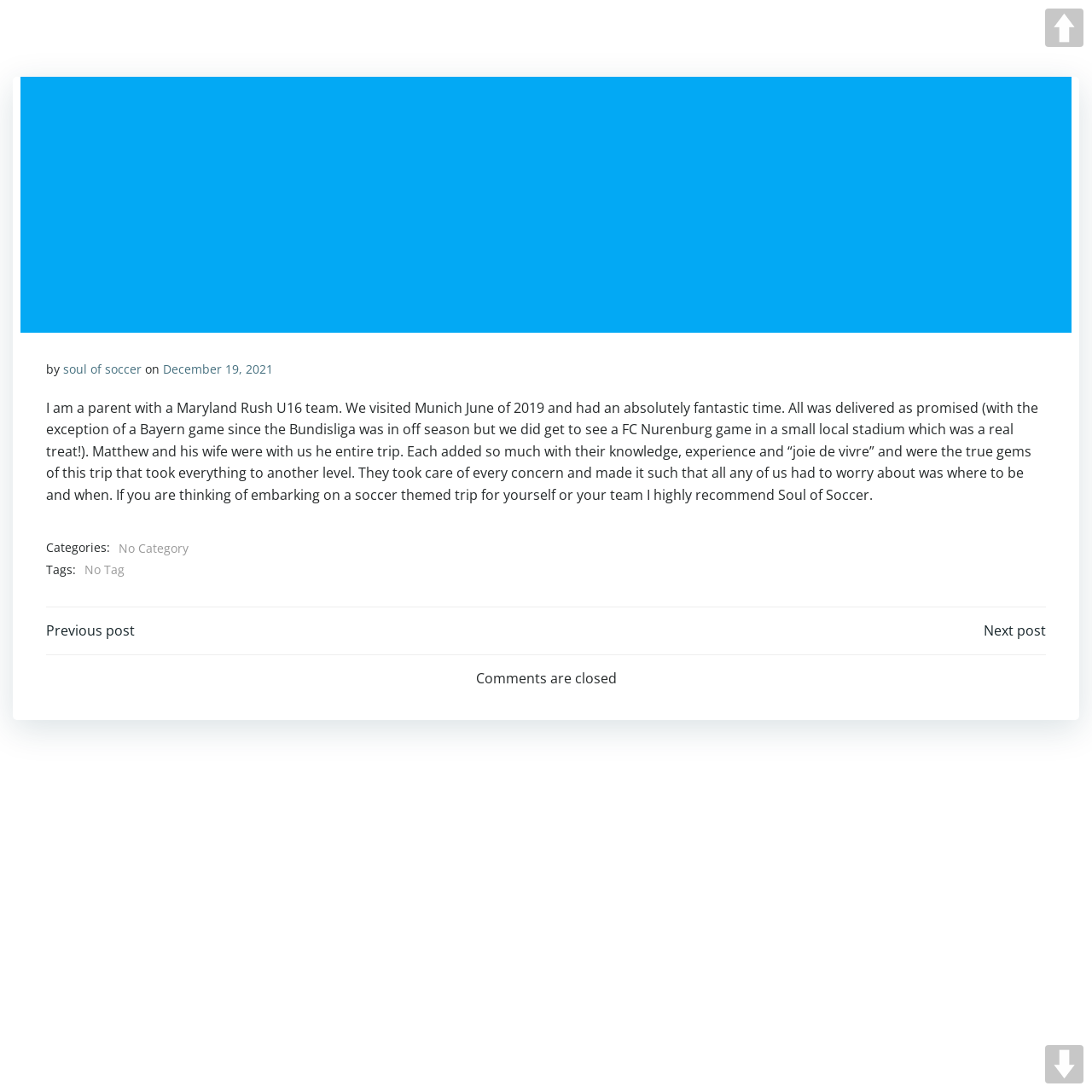From the element description: "UP", extract the bounding box coordinates of the UI element. The coordinates should be expressed as four float numbers between 0 and 1, in the order [left, top, right, bottom].

[0.957, 0.008, 0.992, 0.043]